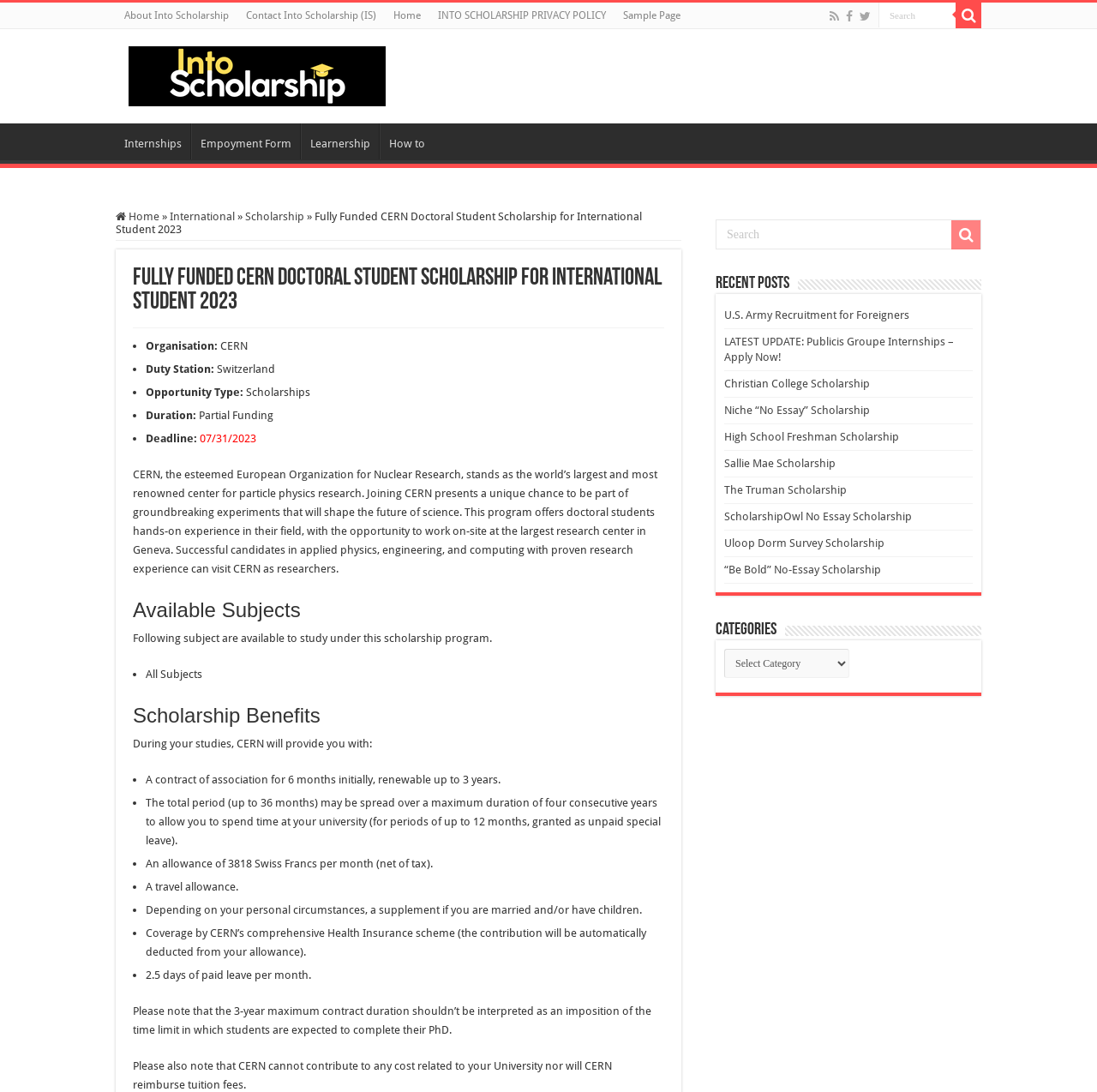Answer the question using only a single word or phrase: 
What is the allowance provided per month?

3818 Swiss Francs